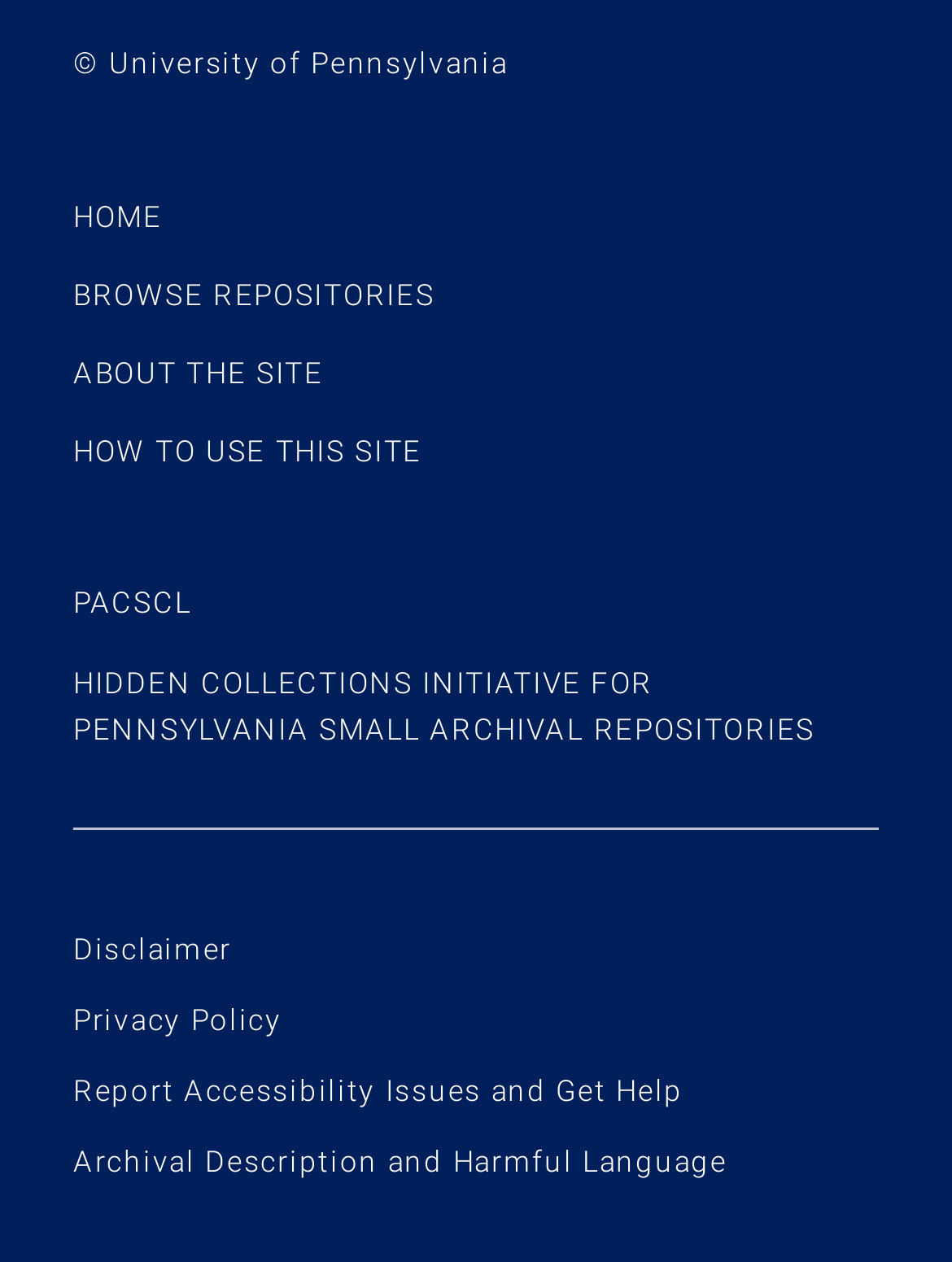Could you specify the bounding box coordinates for the clickable section to complete the following instruction: "learn about the site"?

[0.077, 0.282, 0.34, 0.309]